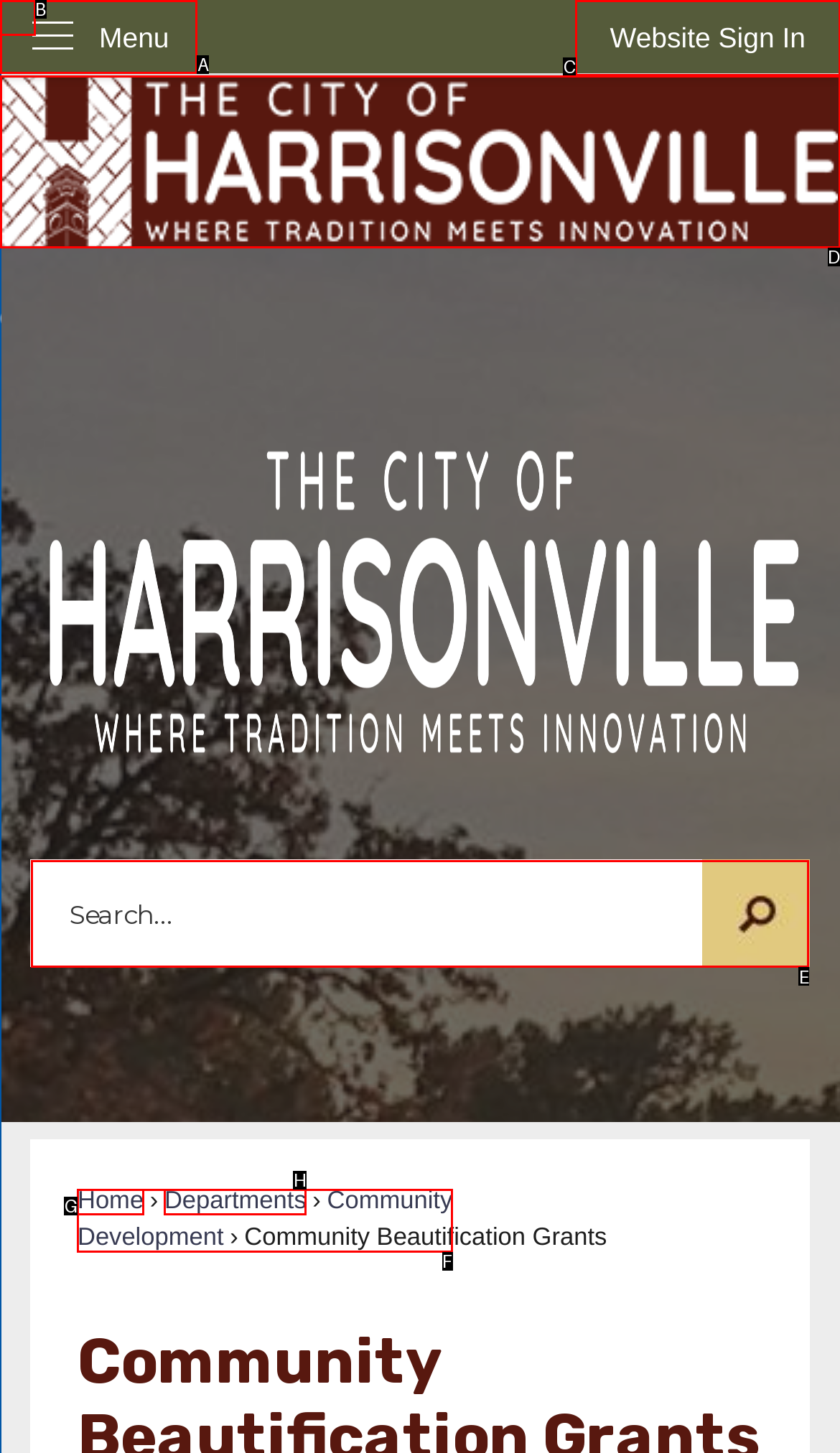From the given options, tell me which letter should be clicked to complete this task: Search for something
Answer with the letter only.

E